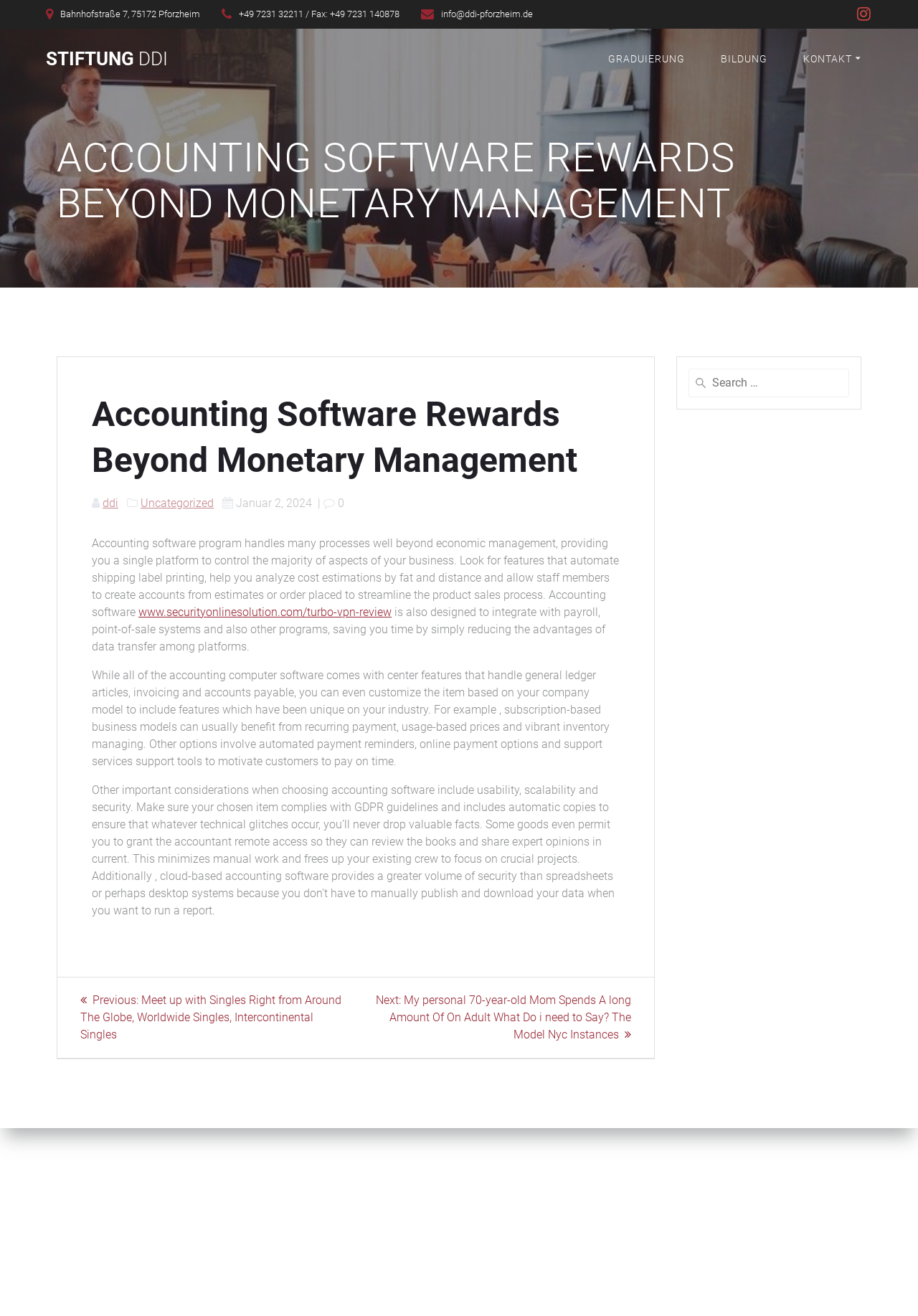Identify the bounding box for the element characterized by the following description: "Stiftung DDI".

[0.05, 0.038, 0.183, 0.052]